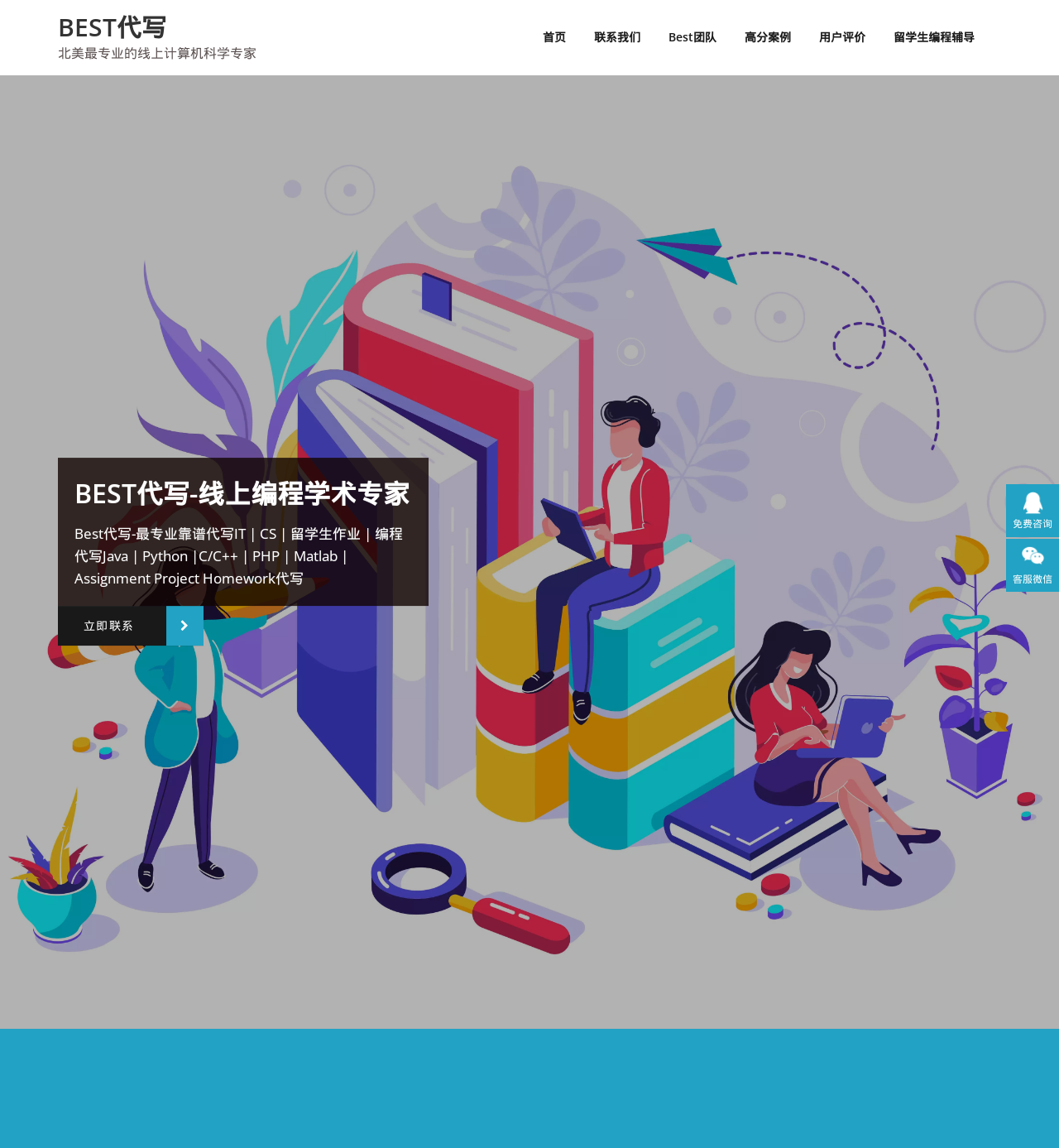Kindly determine the bounding box coordinates for the clickable area to achieve the given instruction: "get customer service".

[0.956, 0.427, 0.994, 0.463]